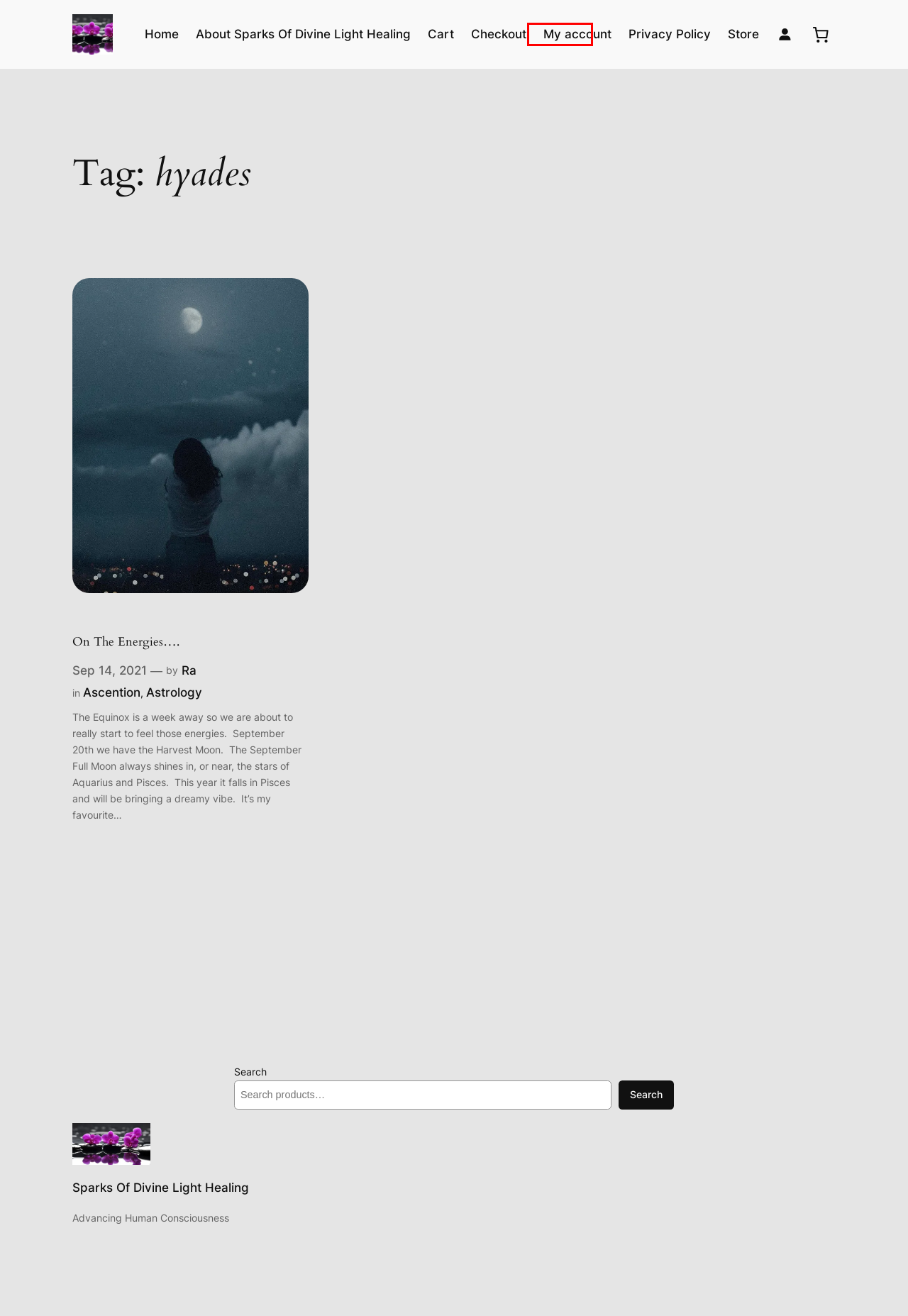A screenshot of a webpage is given, featuring a red bounding box around a UI element. Please choose the webpage description that best aligns with the new webpage after clicking the element in the bounding box. These are the descriptions:
A. Privacy Policy | Sparks Of Divine Light Healing
B. On The Energies…. | Sparks Of Divine Light Healing
C. Cart | Sparks Of Divine Light Healing
D. Store | Sparks Of Divine Light Healing
E. My account | Sparks Of Divine Light Healing
F. Astrology | Sparks Of Divine Light Healing
G. Sparks Of Divine Light Healing→Advancing Human Consciousness
H. About Us | Sparks Of Divine Light Healing

E